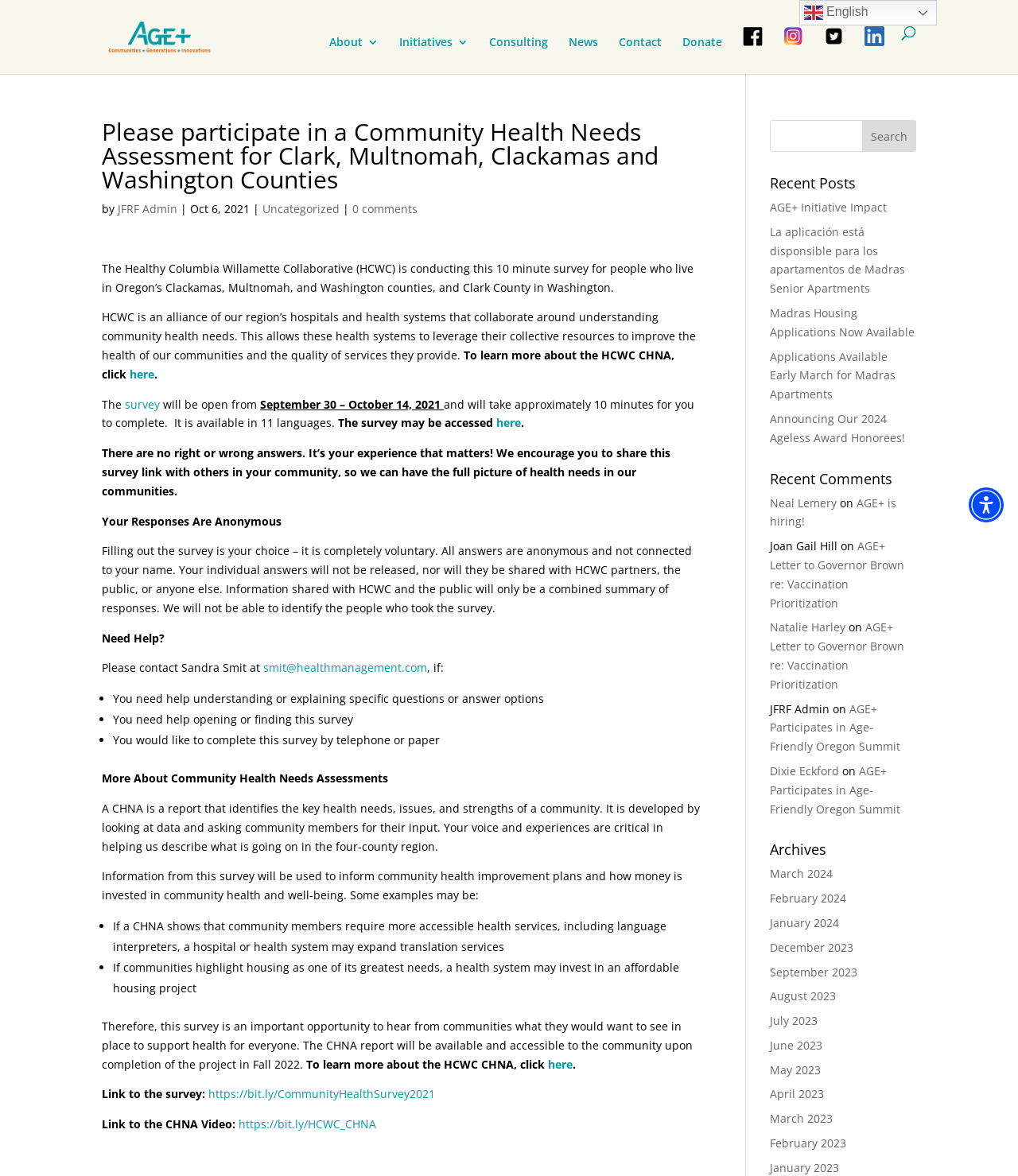Identify the bounding box coordinates of the section that should be clicked to achieve the task described: "Click the link to take the Community Health Needs Assessment survey".

[0.205, 0.924, 0.427, 0.937]